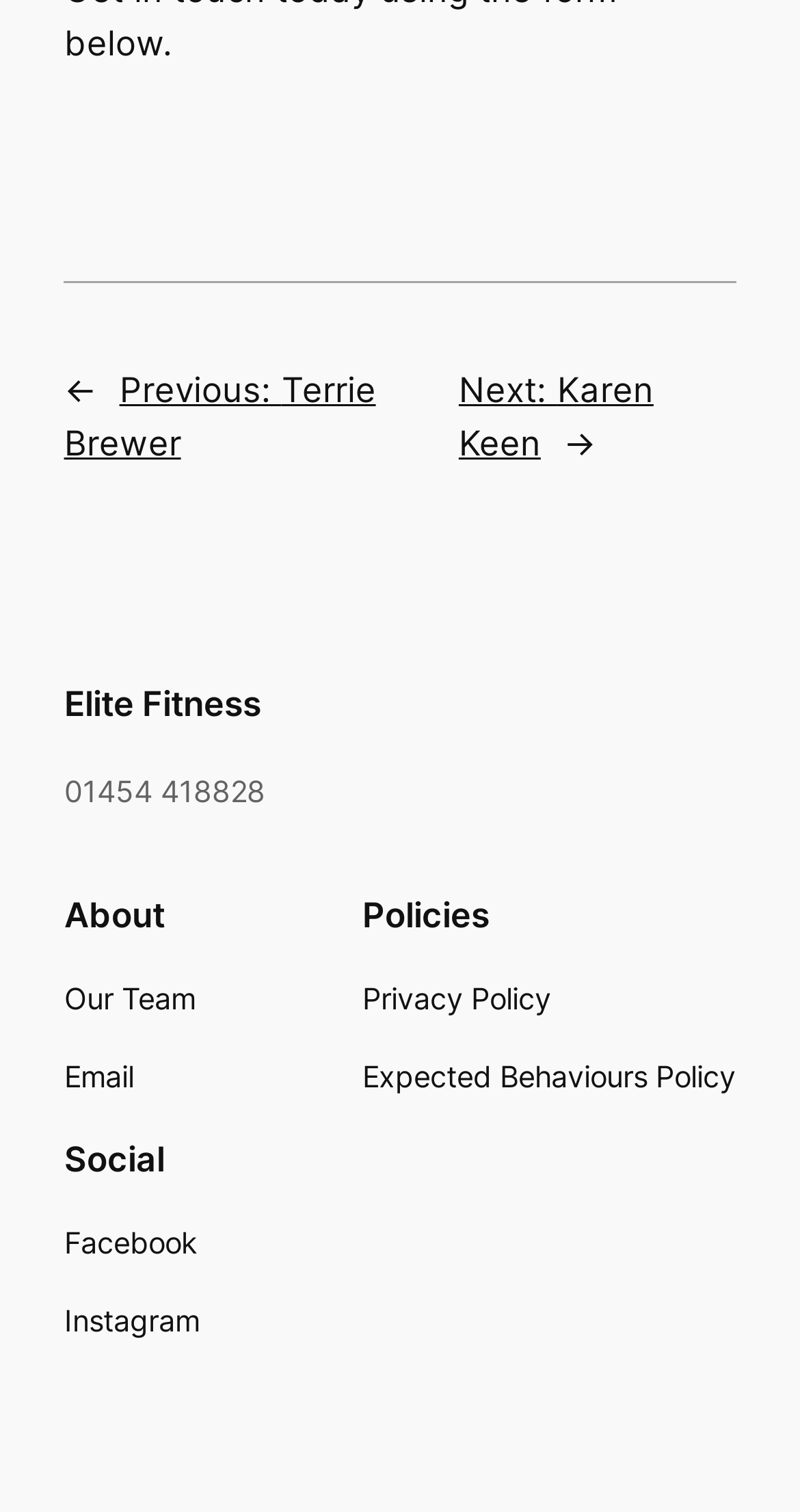How many navigation sections are there?
Based on the visual content, answer with a single word or a brief phrase.

3